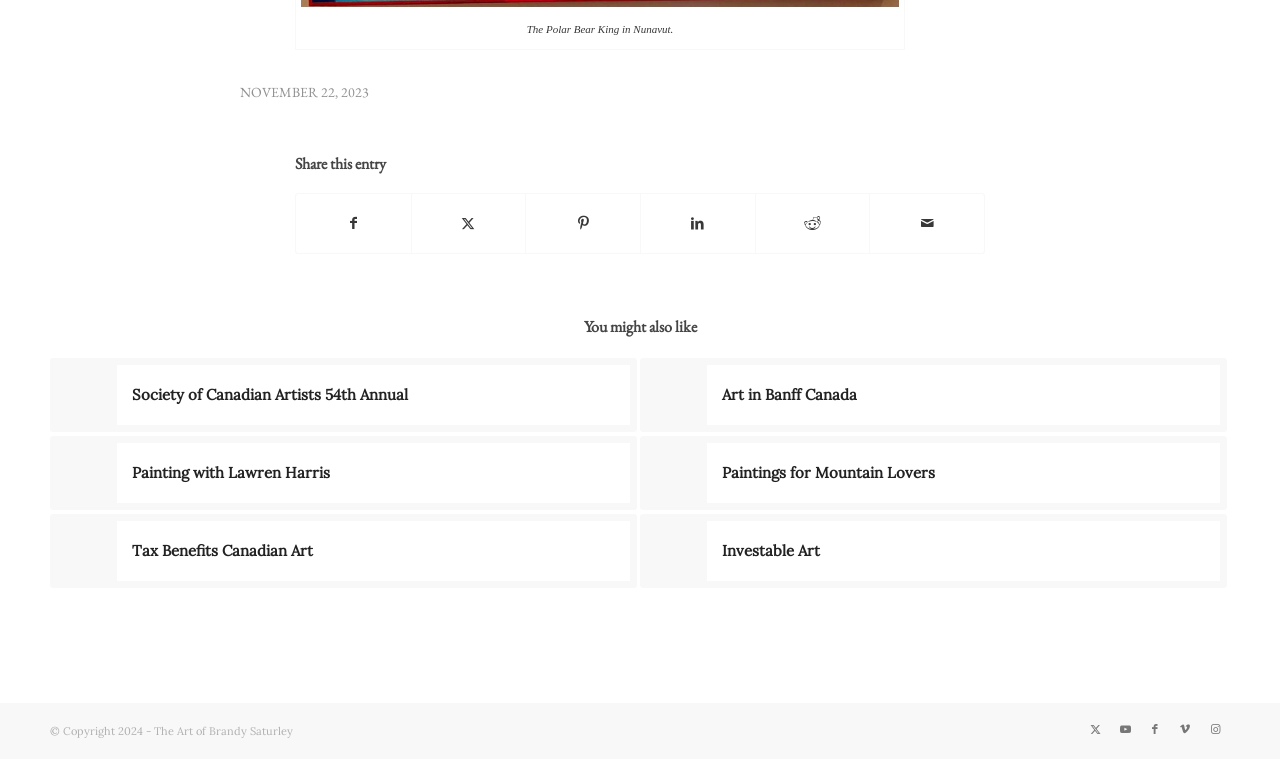What is the title of the first recommended article?
Please give a well-detailed answer to the question.

The title of the first recommended article can be found in the first link element that is a child of the 'You might also like' heading element. The OCR text of this element is 'Society of Canadian Artists 54th Annual'.